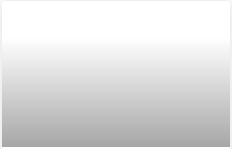Provide a brief response using a word or short phrase to this question:
What is the purpose of the sponsored run?

Support a worthy cause